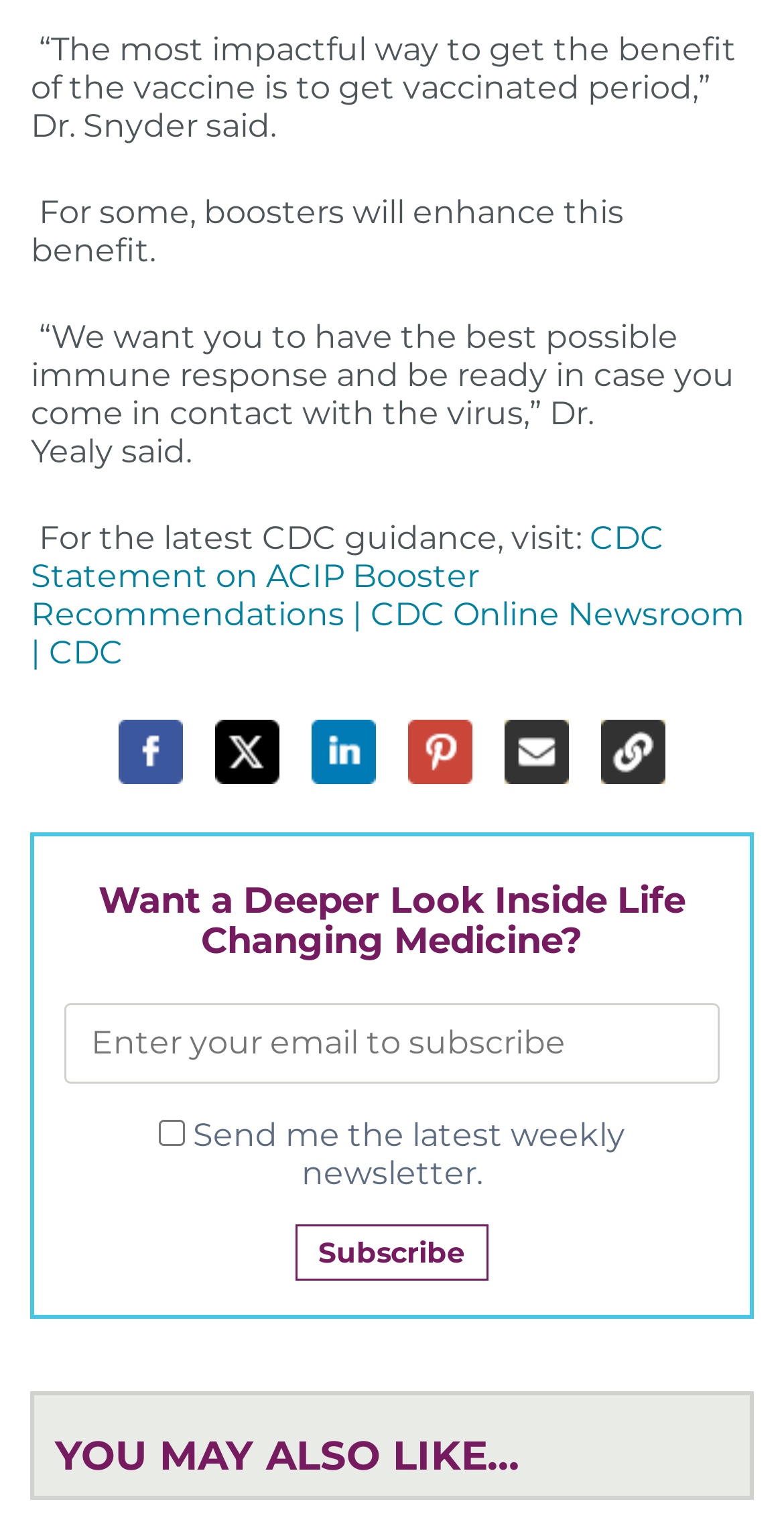Locate the bounding box coordinates of the segment that needs to be clicked to meet this instruction: "Subscribe to the newsletter".

[0.377, 0.796, 0.623, 0.832]